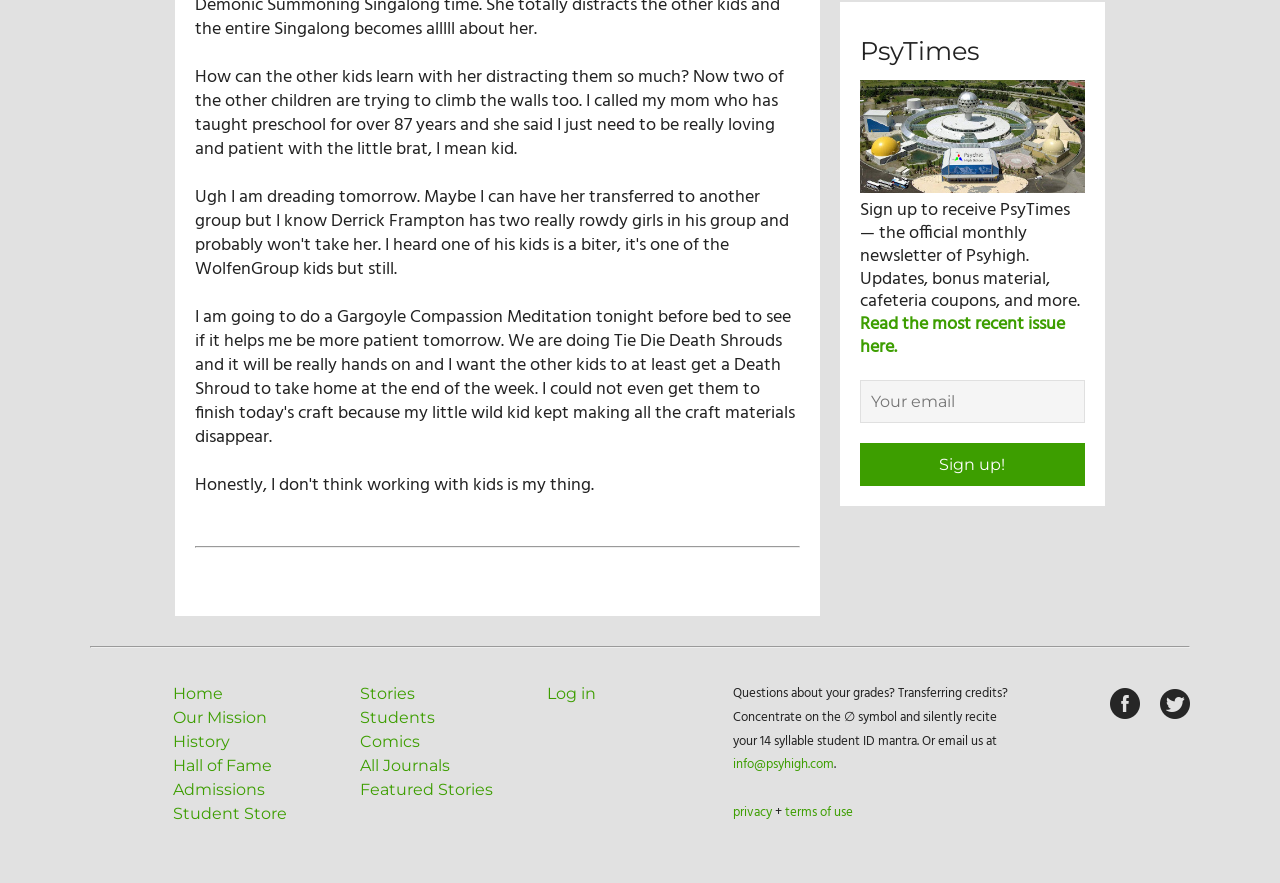Please identify the bounding box coordinates of the element I need to click to follow this instruction: "Sign up to receive the newsletter".

[0.672, 0.502, 0.848, 0.551]